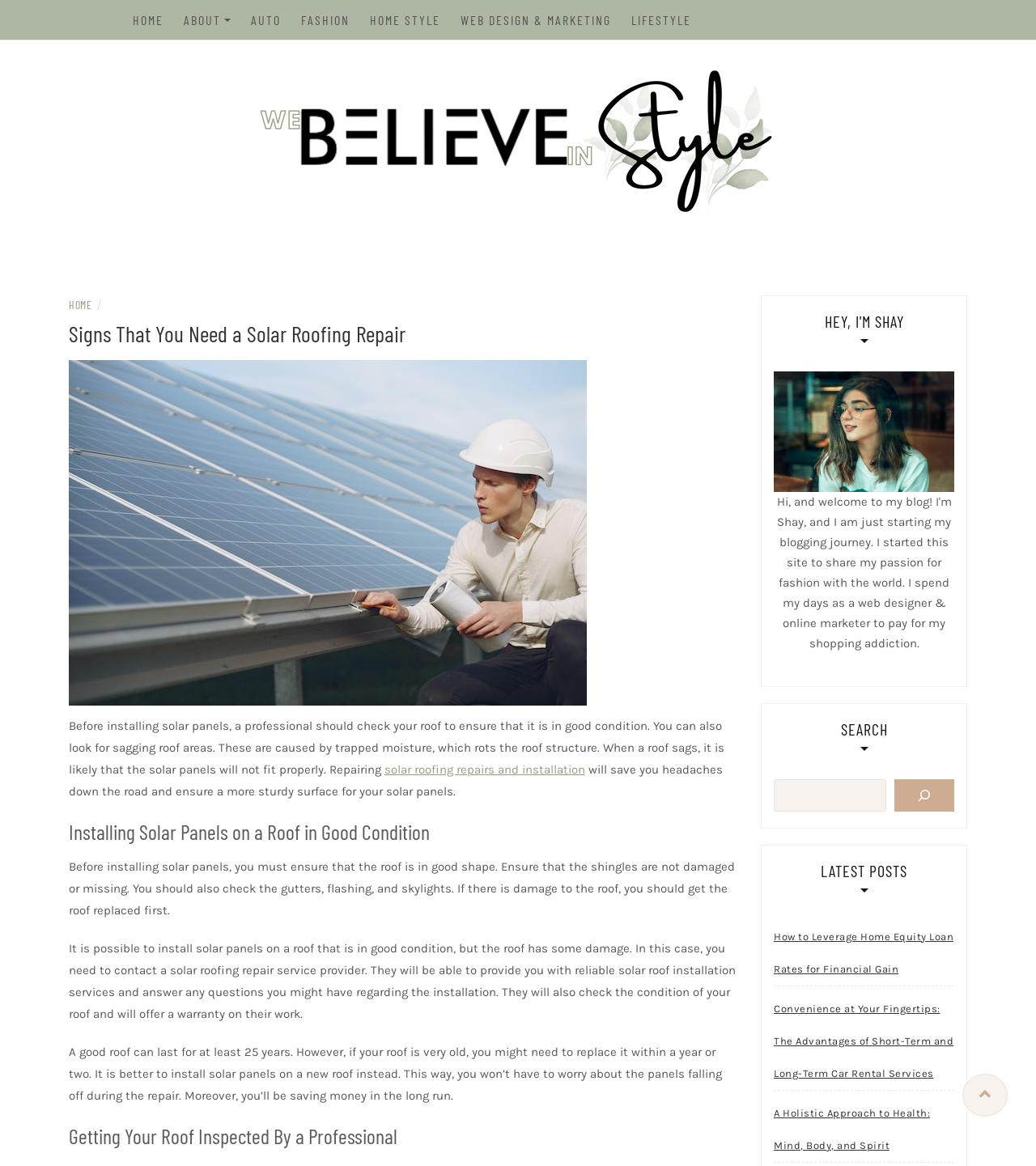What is the purpose of contacting a solar roofing repair service provider? Please answer the question using a single word or phrase based on the image.

To get reliable solar roof installation services